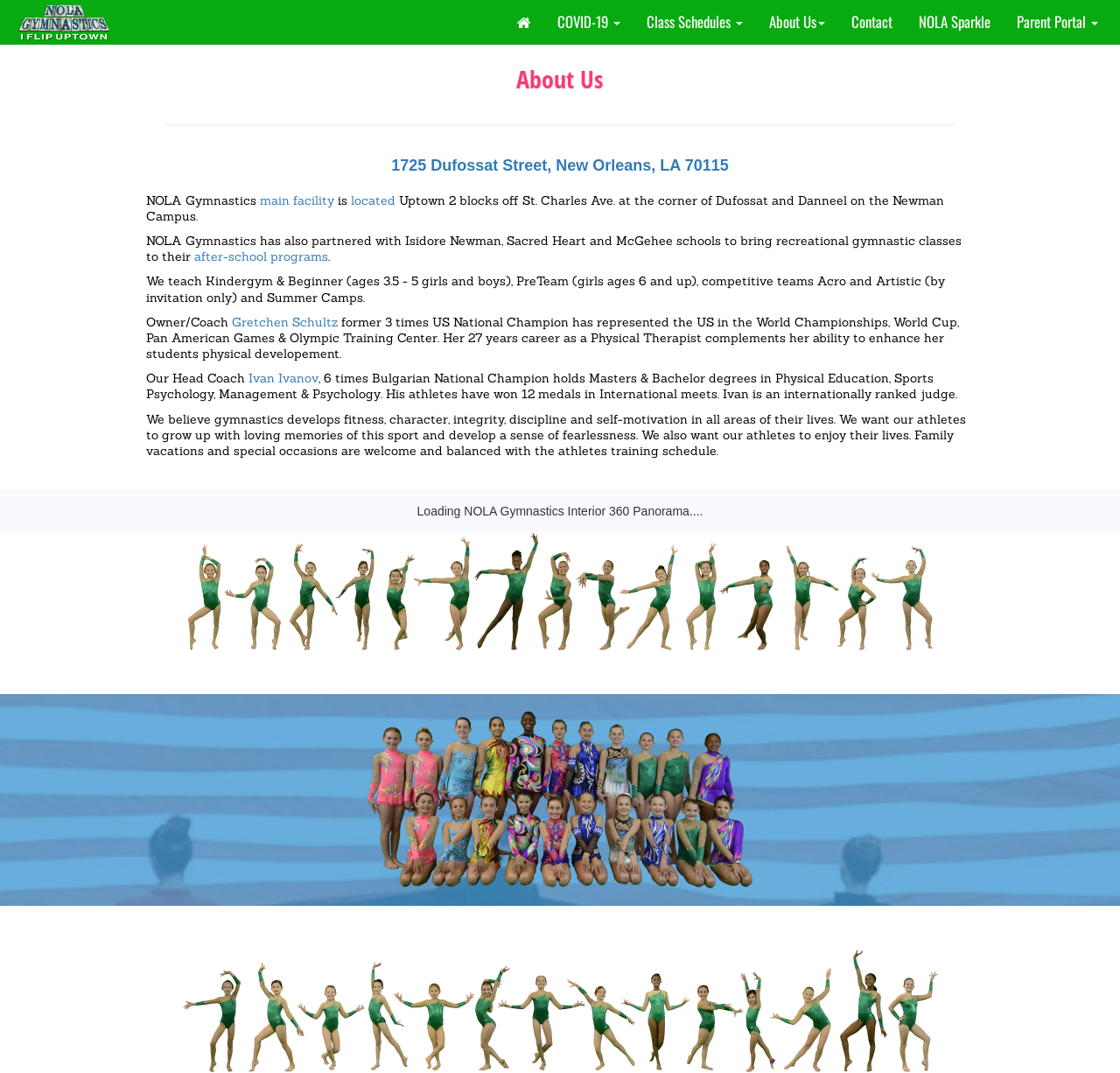What is the address of the main facility?
Provide a concise answer using a single word or phrase based on the image.

1725 Dufossat Street, New Orleans, LA 70115